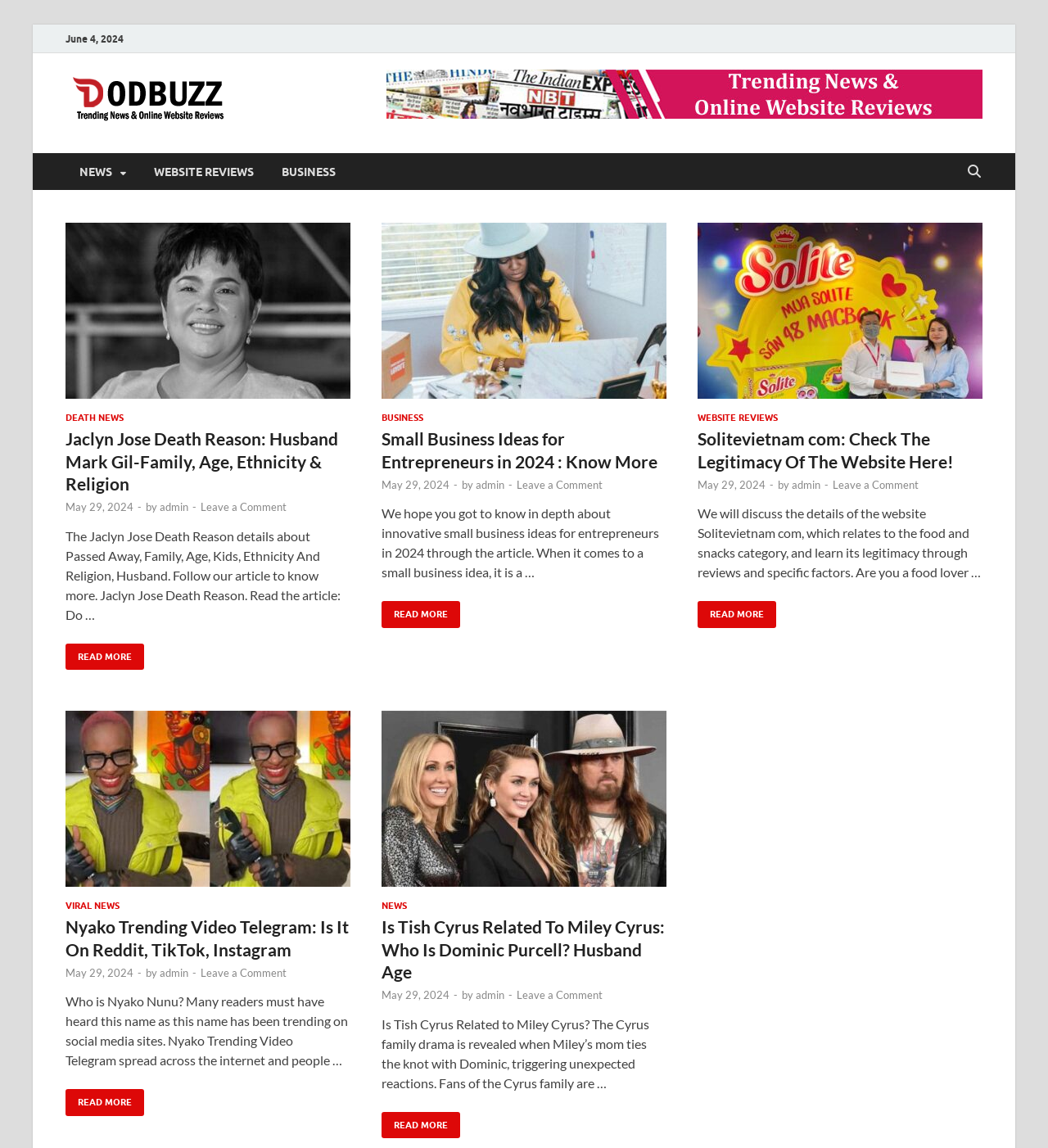Identify the bounding box coordinates for the element you need to click to achieve the following task: "Click the NEWS link". Provide the bounding box coordinates as four float numbers between 0 and 1, in the form [left, top, right, bottom].

[0.062, 0.133, 0.134, 0.165]